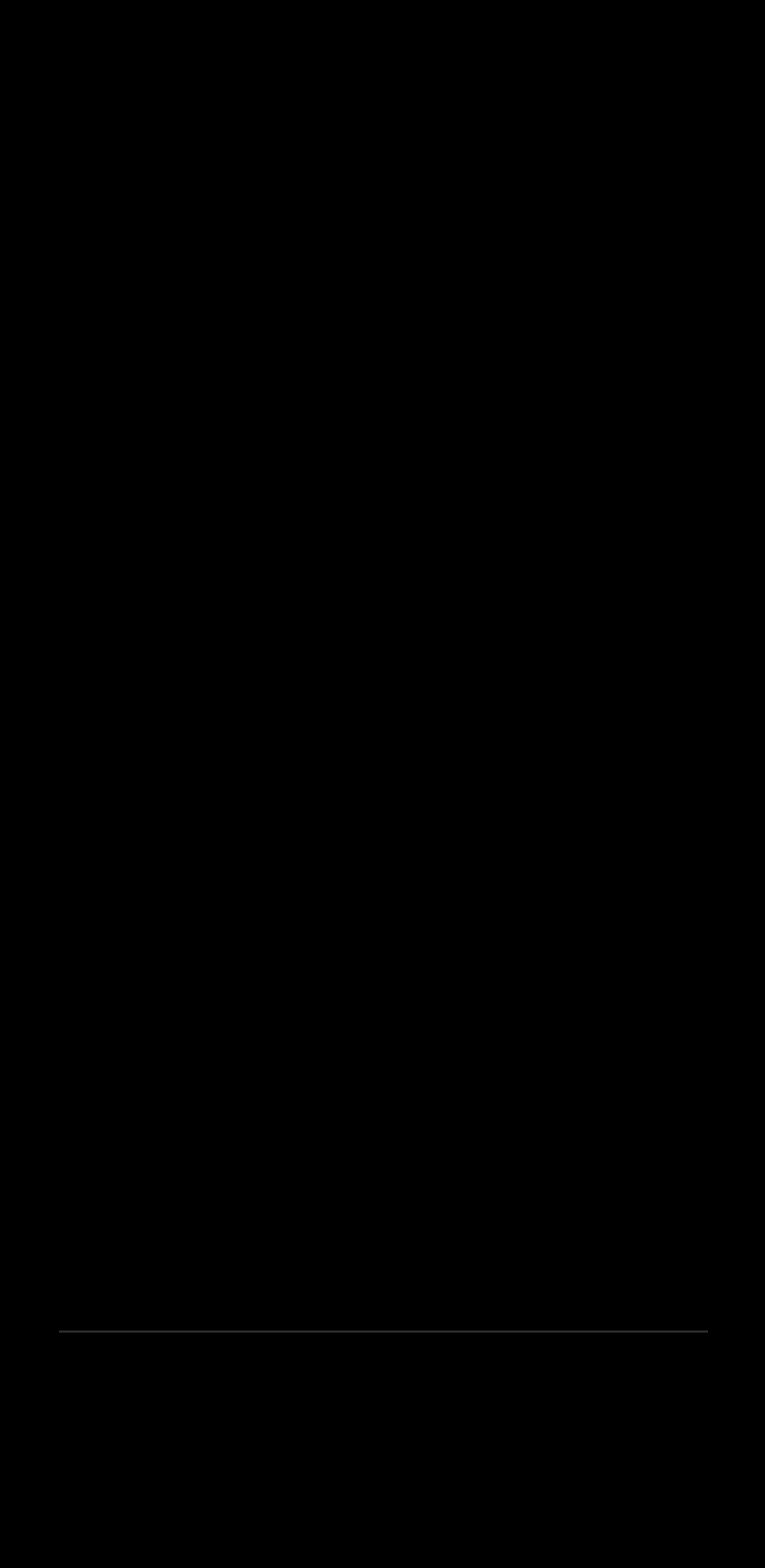Give the bounding box coordinates for this UI element: "Diamond Shield Management Korea". The coordinates should be four float numbers between 0 and 1, arranged as [left, top, right, bottom].

[0.124, 0.944, 0.809, 0.969]